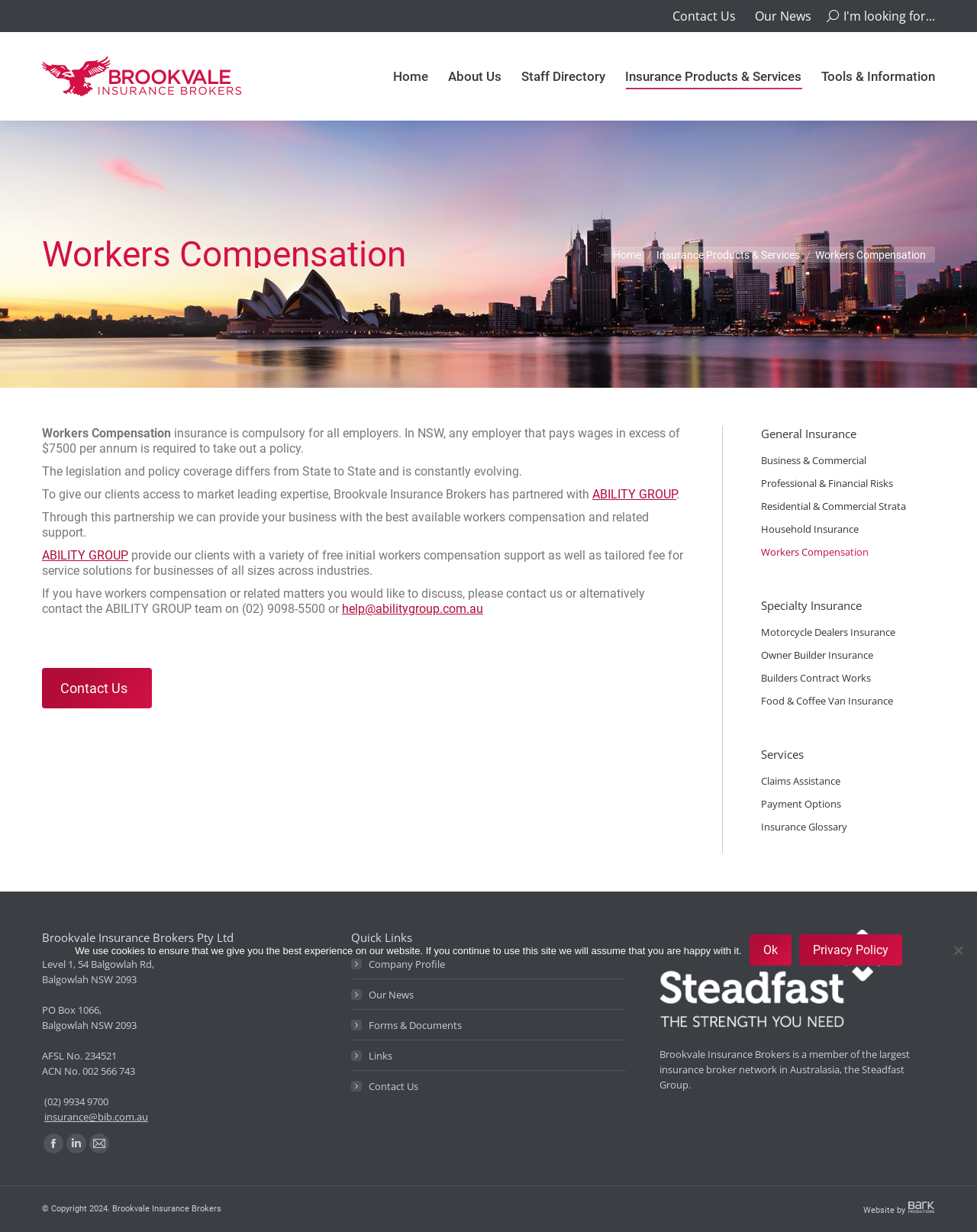Find the bounding box coordinates of the area to click in order to follow the instruction: "Check Monday's schedule".

None